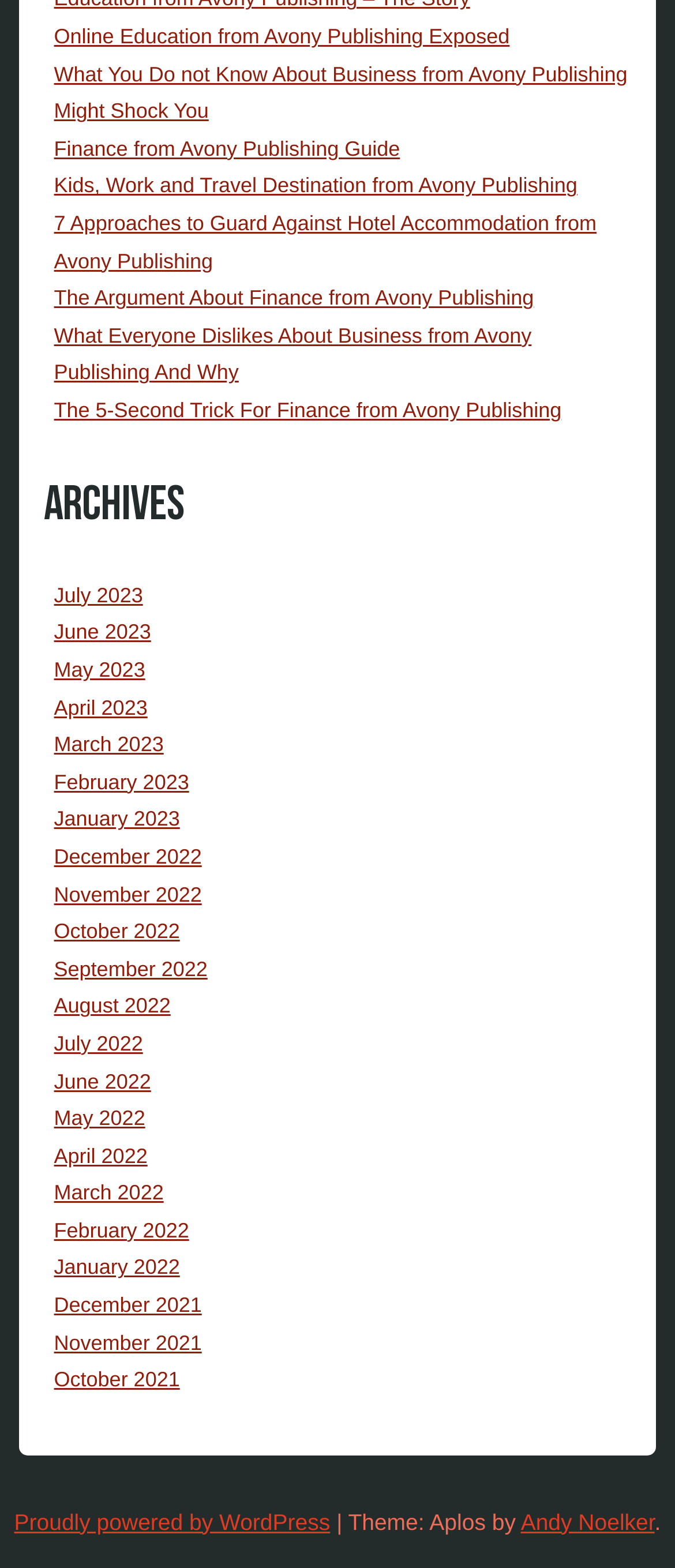Extract the bounding box coordinates for the HTML element that matches this description: "Finance from Avony Publishing Guide". The coordinates should be four float numbers between 0 and 1, i.e., [left, top, right, bottom].

[0.08, 0.087, 0.593, 0.102]